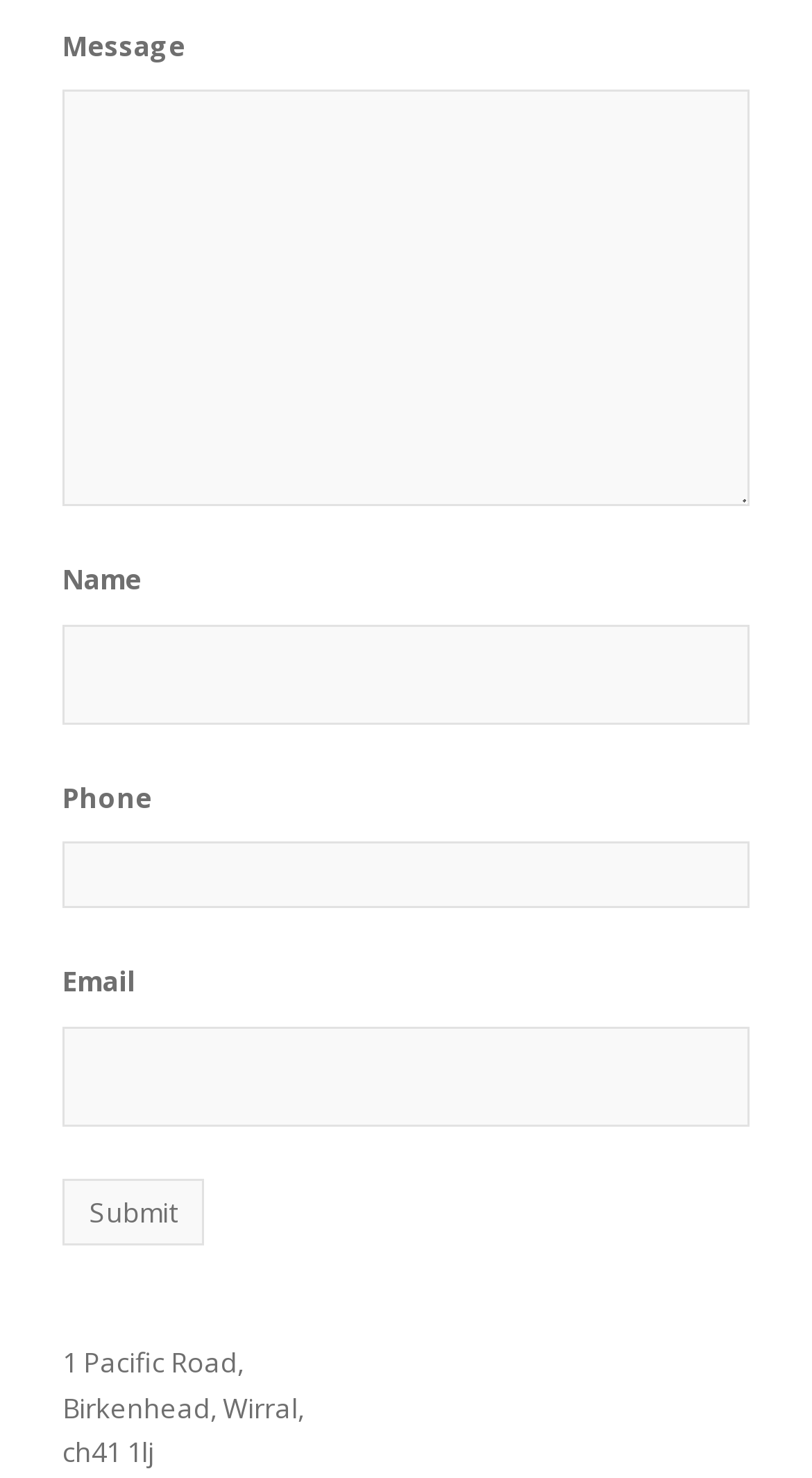What is the address listed on the webpage?
Please give a detailed and elaborate answer to the question based on the image.

The address is listed at the bottom of the webpage, consisting of street address, city, region, and postal code, which suggests that it is a physical location or contact address.